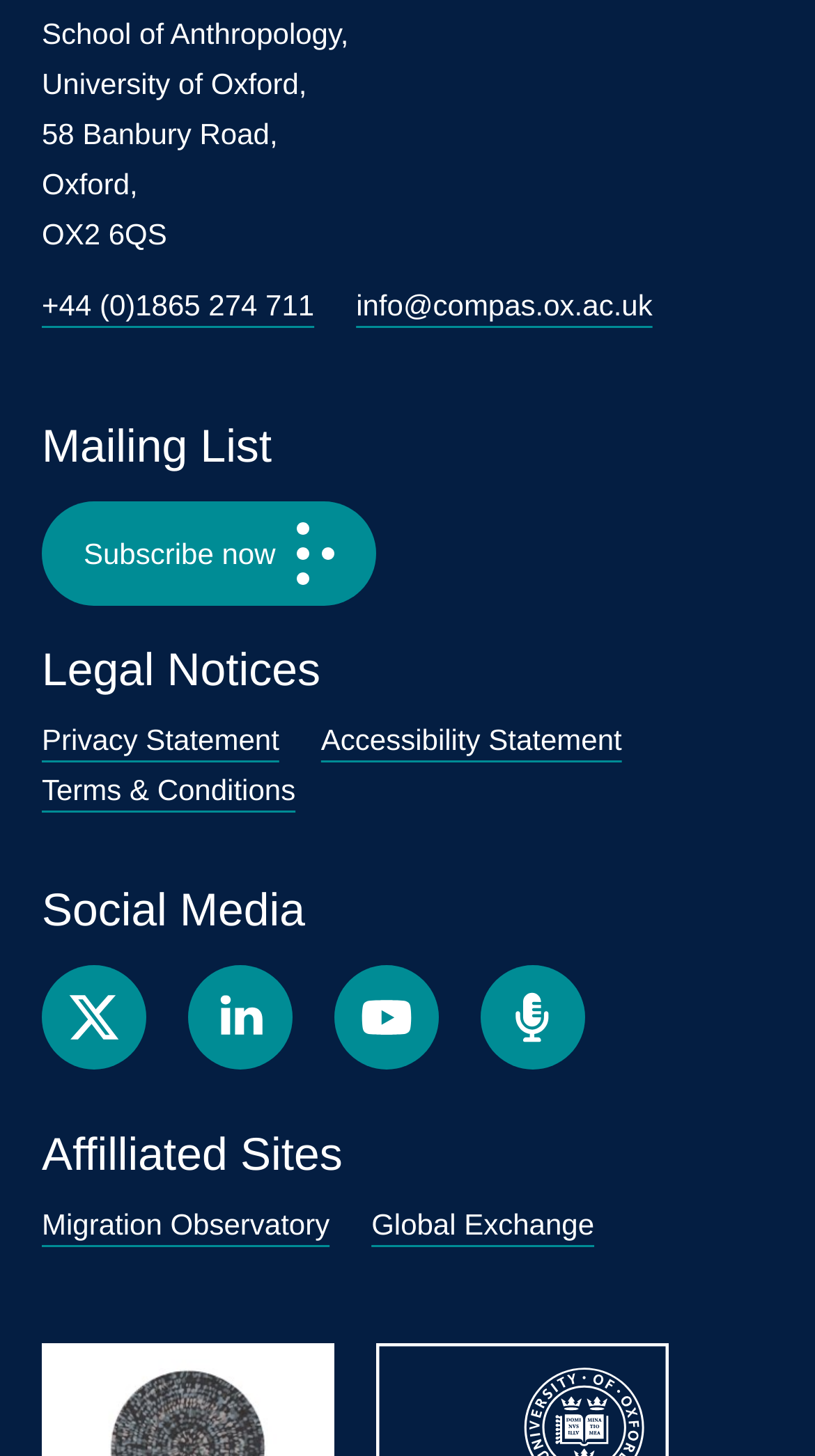Specify the bounding box coordinates of the element's region that should be clicked to achieve the following instruction: "Call the phone number". The bounding box coordinates consist of four float numbers between 0 and 1, in the format [left, top, right, bottom].

[0.051, 0.198, 0.386, 0.221]